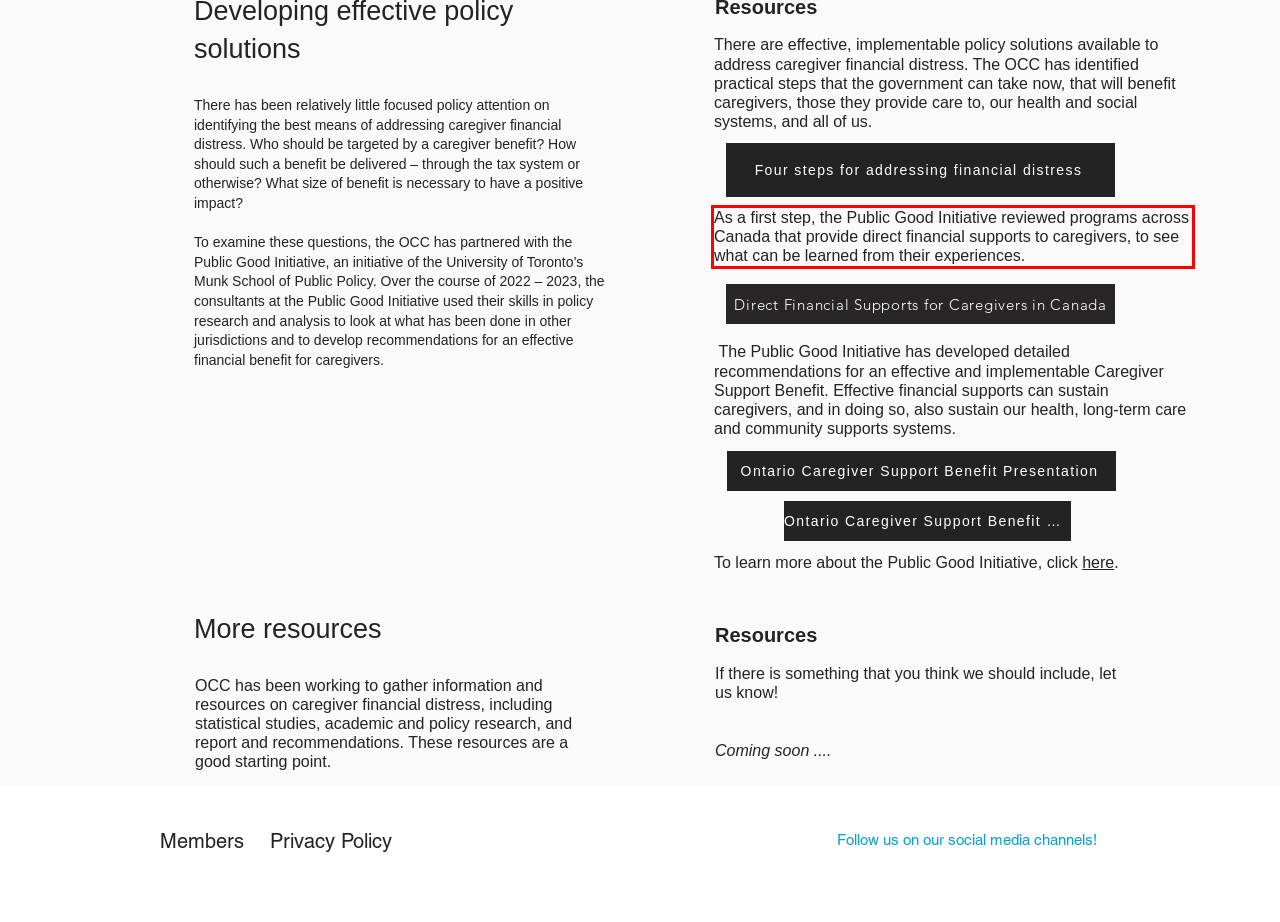Within the screenshot of a webpage, identify the red bounding box and perform OCR to capture the text content it contains.

As a first step, the Public Good Initiative reviewed programs across Canada that provide direct financial supports to caregivers, to see what can be learned from their experiences.